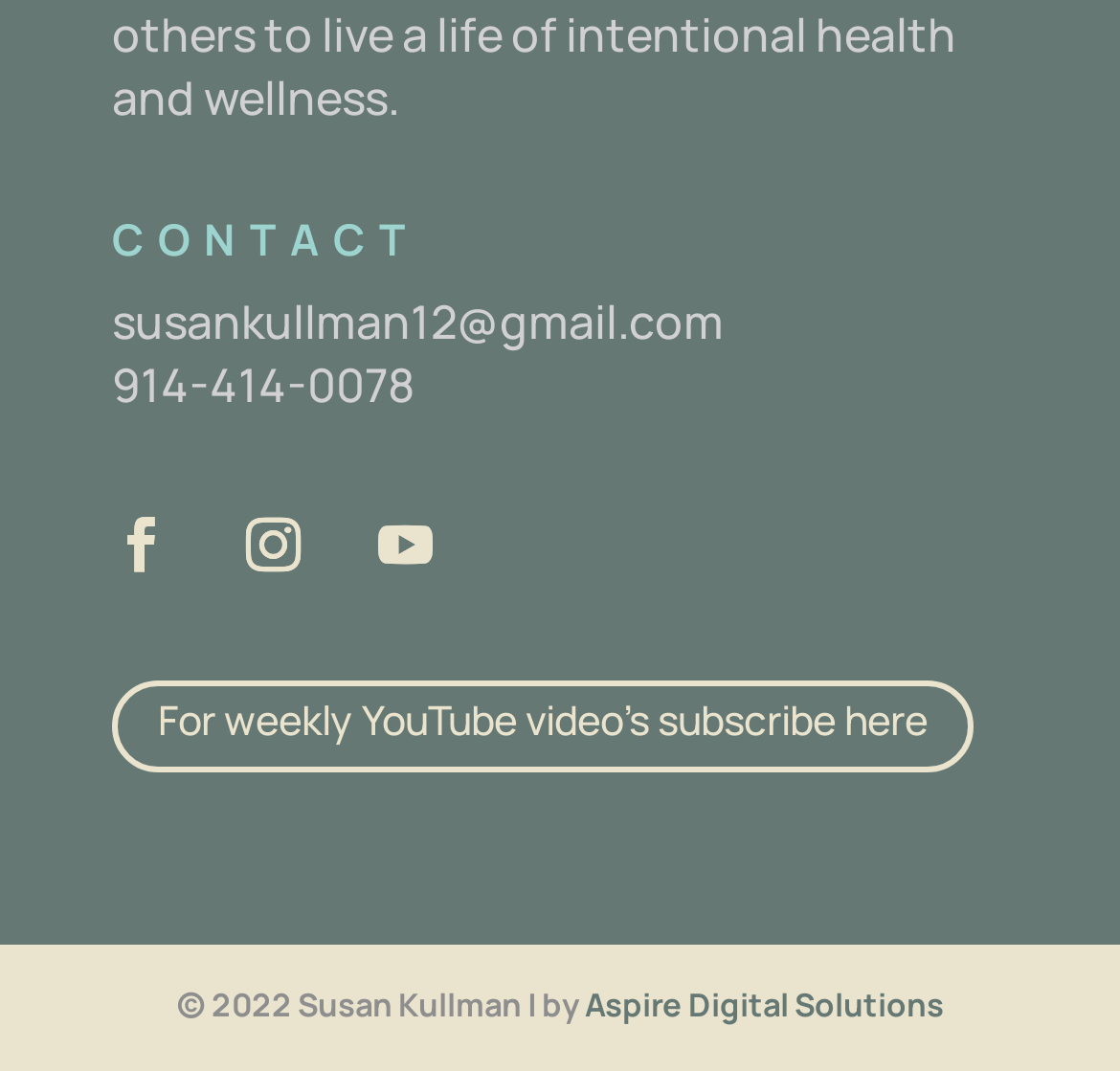Using the provided description: "Follow", find the bounding box coordinates of the corresponding UI element. The output should be four float numbers between 0 and 1, in the format [left, top, right, bottom].

[0.195, 0.458, 0.292, 0.559]